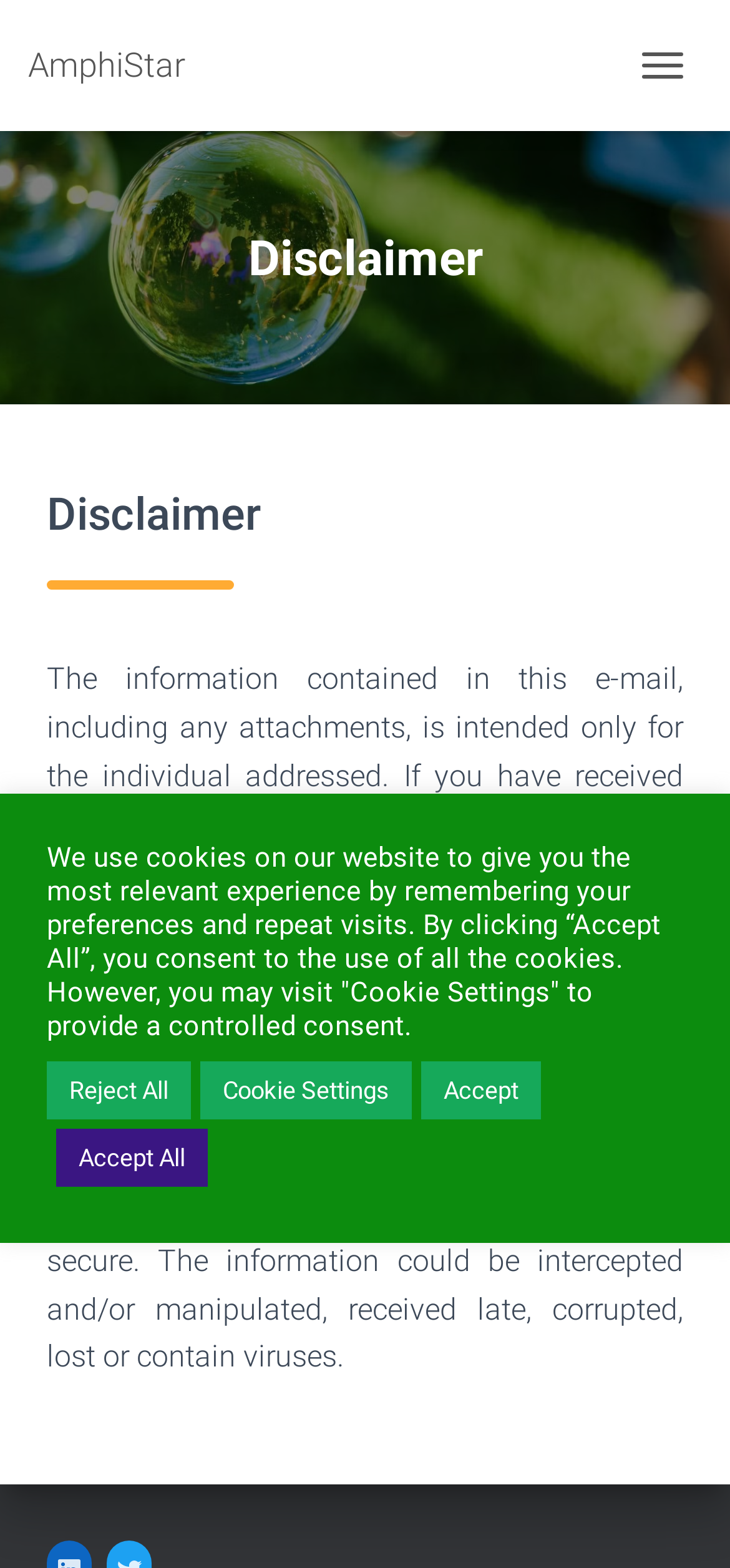Please answer the following question using a single word or phrase: 
How many buttons are on this webpage?

7